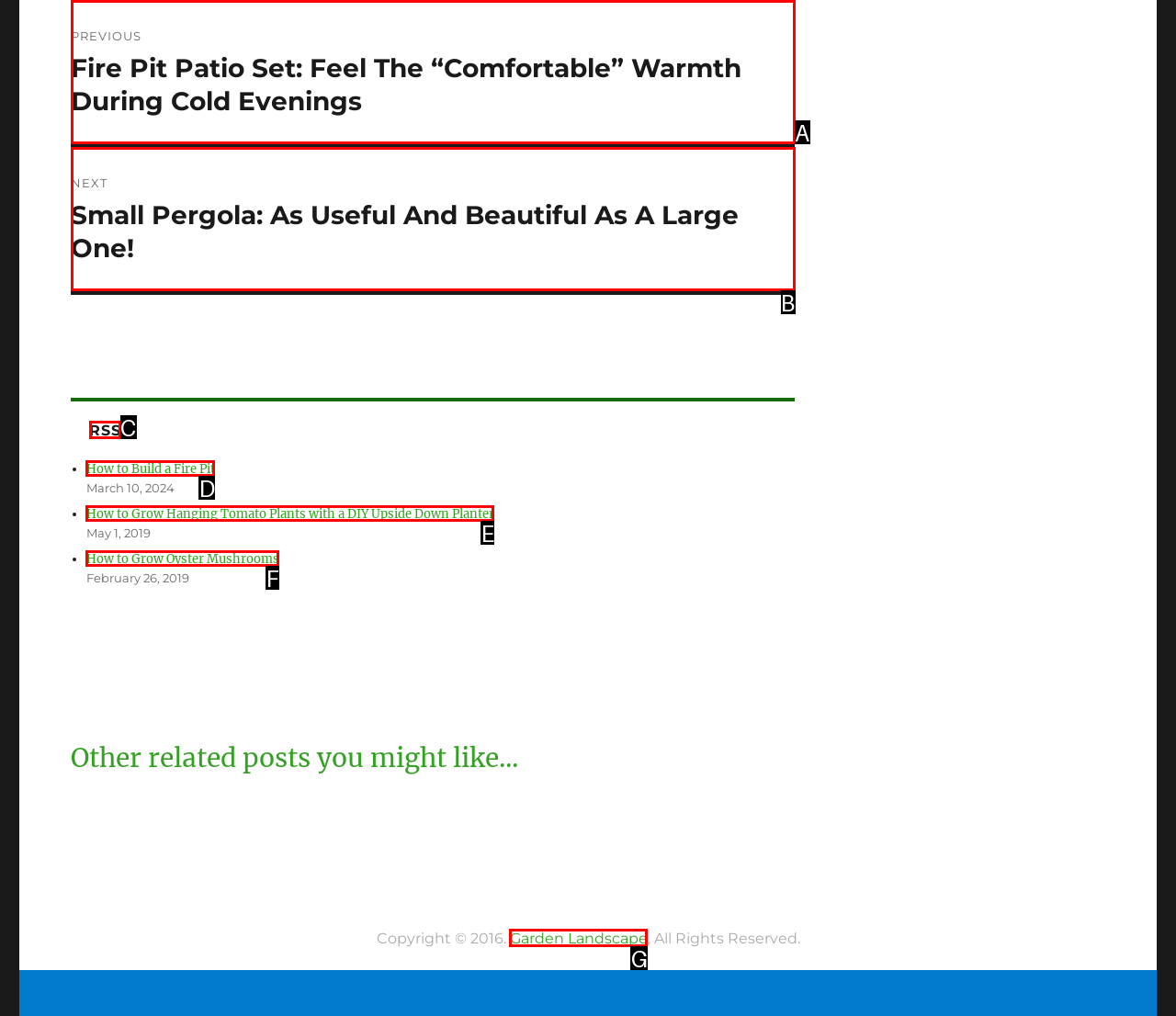Which HTML element matches the description: Garden Landscape?
Reply with the letter of the correct choice.

G